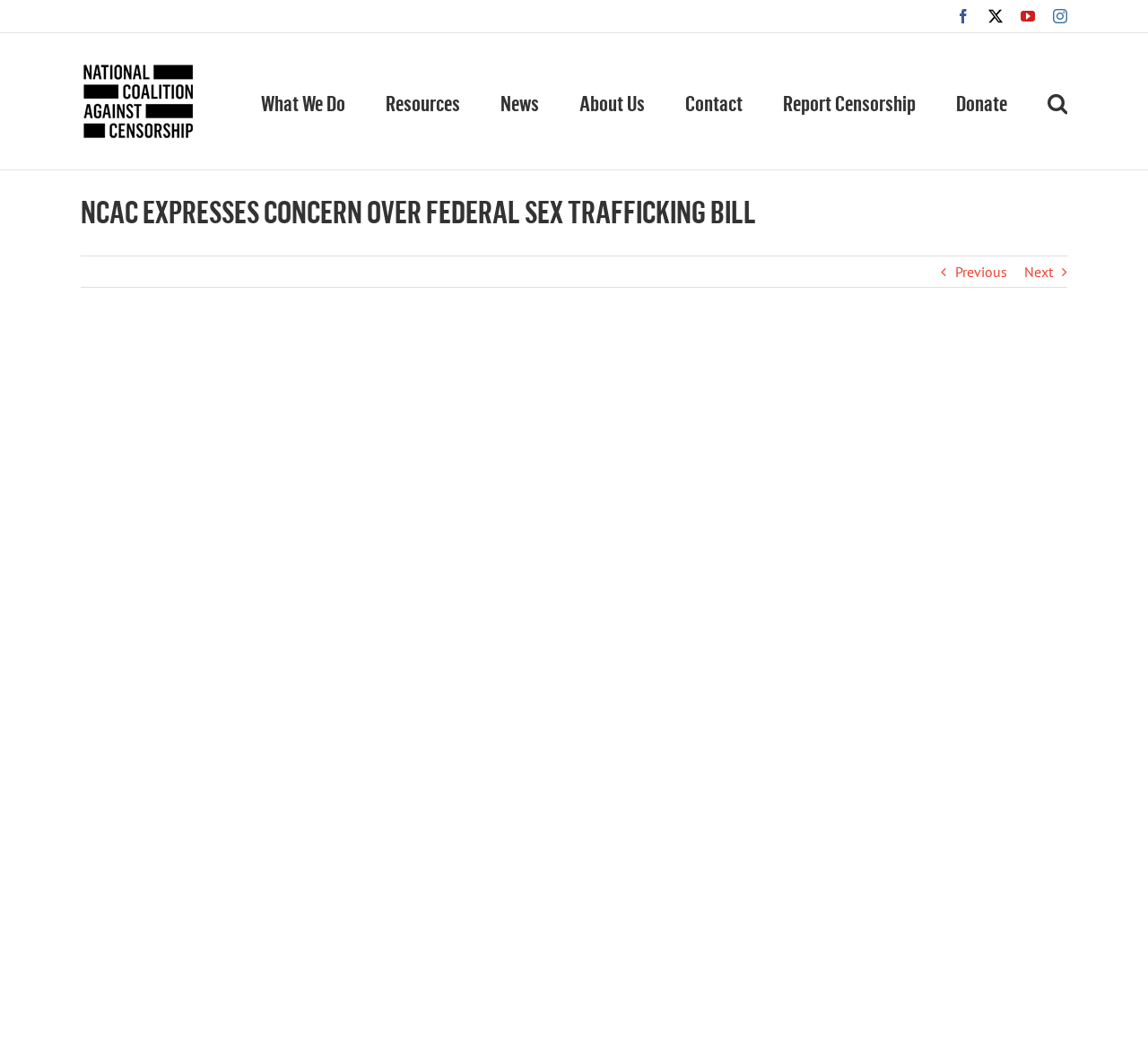Please identify the bounding box coordinates of the clickable area that will allow you to execute the instruction: "Go to Next page".

[0.892, 0.246, 0.917, 0.276]